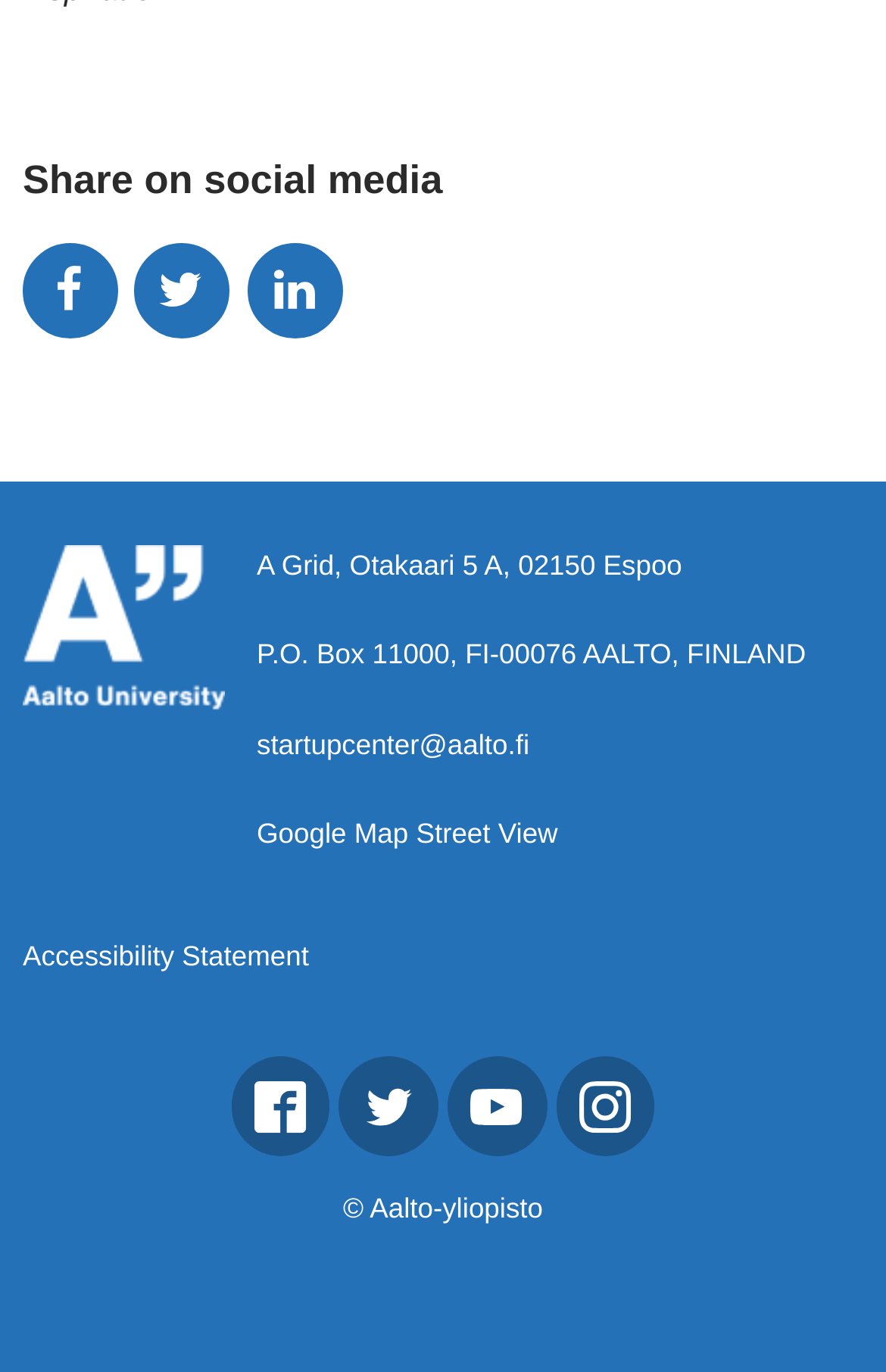How many links are available in the footer section?
Based on the image, give a concise answer in the form of a single word or short phrase.

5